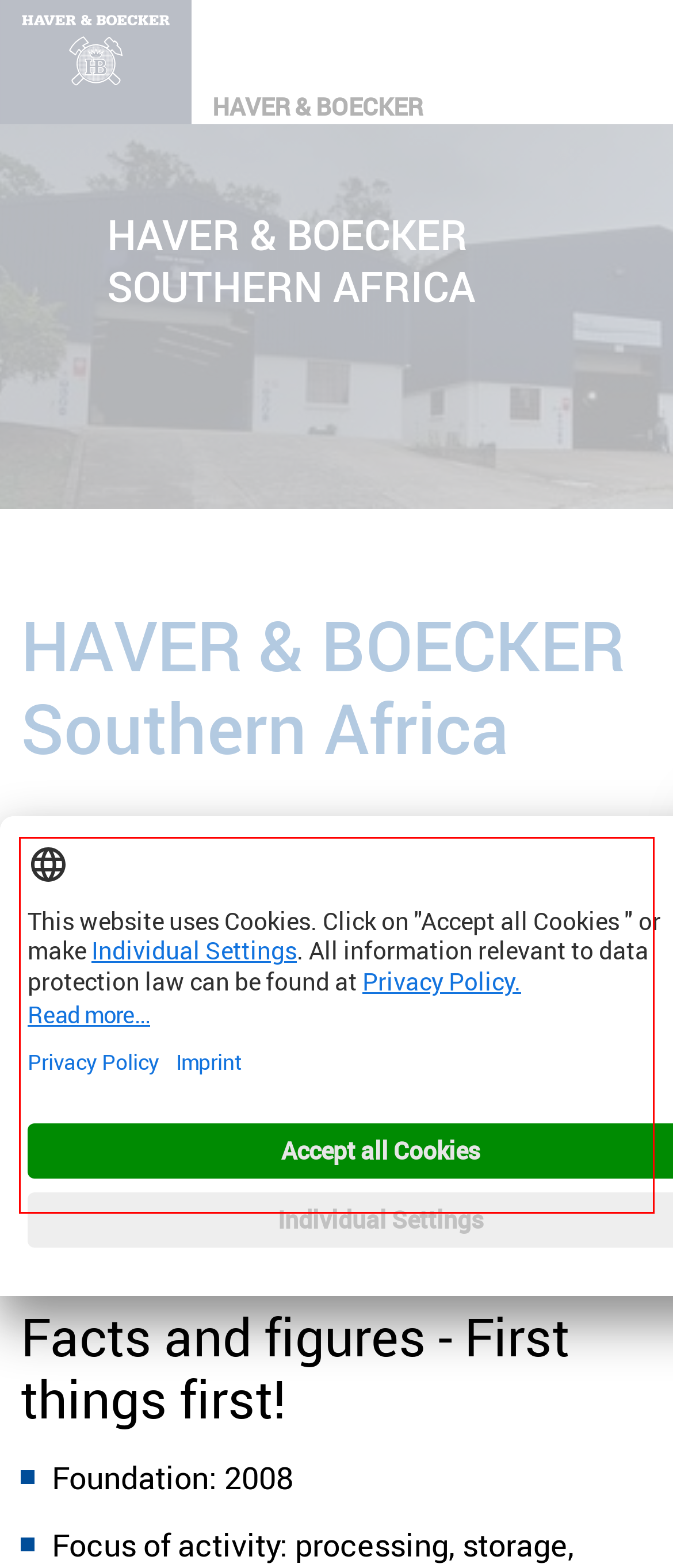Please perform OCR on the text content within the red bounding box that is highlighted in the provided webpage screenshot.

Haver & Boecker Southern Africa (HSA), a proud subsidiary of HAVER & BOECKER, a global leader in high-performance packing and processing technologies. With over 130 years of expertise, HSA collaborates closely with industries such as mining, cement, chemicals, and food to optimize processing operations.